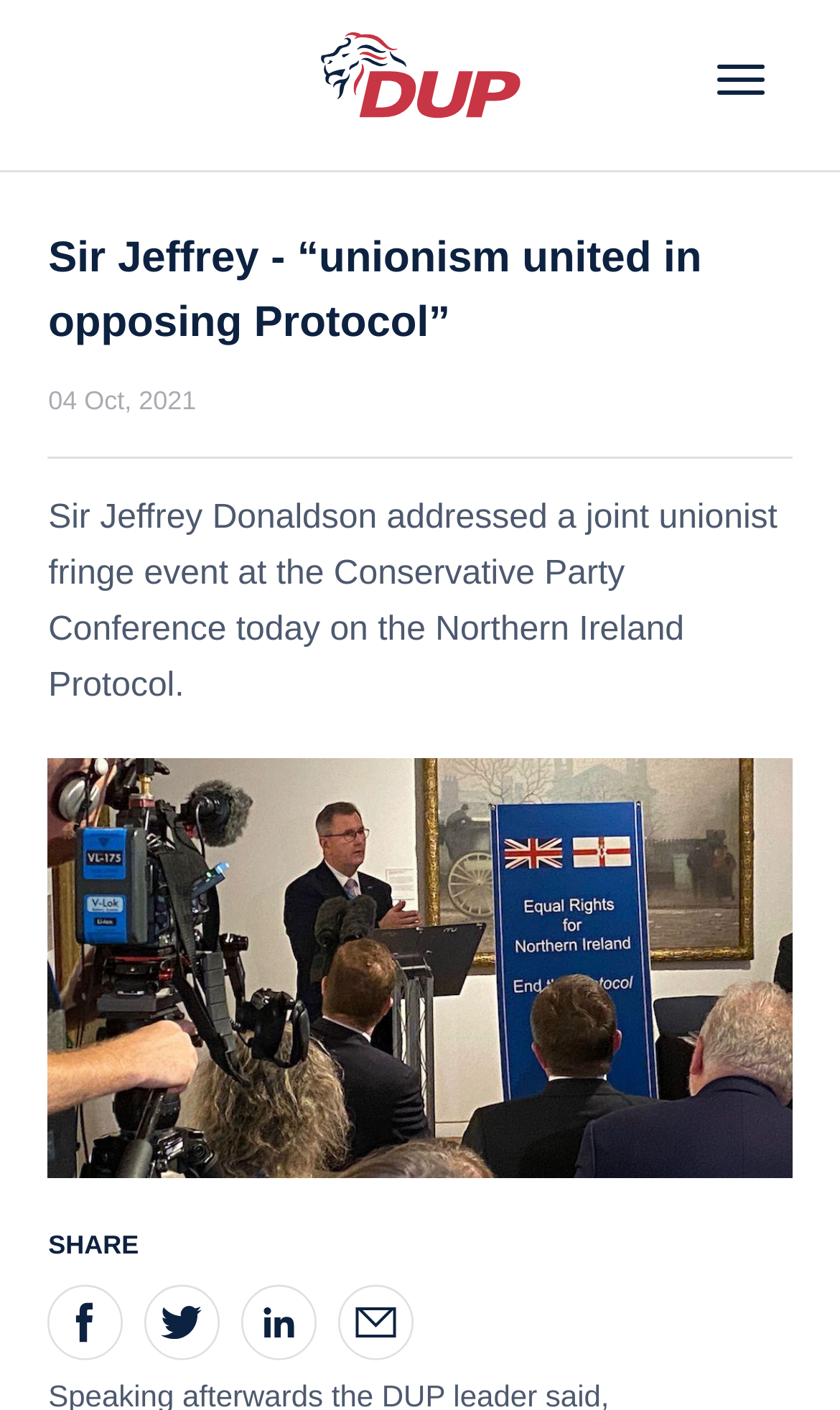Utilize the details in the image to thoroughly answer the following question: What is the topic of the event?

I found the topic of the event by reading the static text element located at [0.057, 0.354, 0.926, 0.499] which contains the text 'Sir Jeffrey Donaldson addressed a joint unionist fringe event at the Conservative Party Conference today on the Northern Ireland Protocol'.